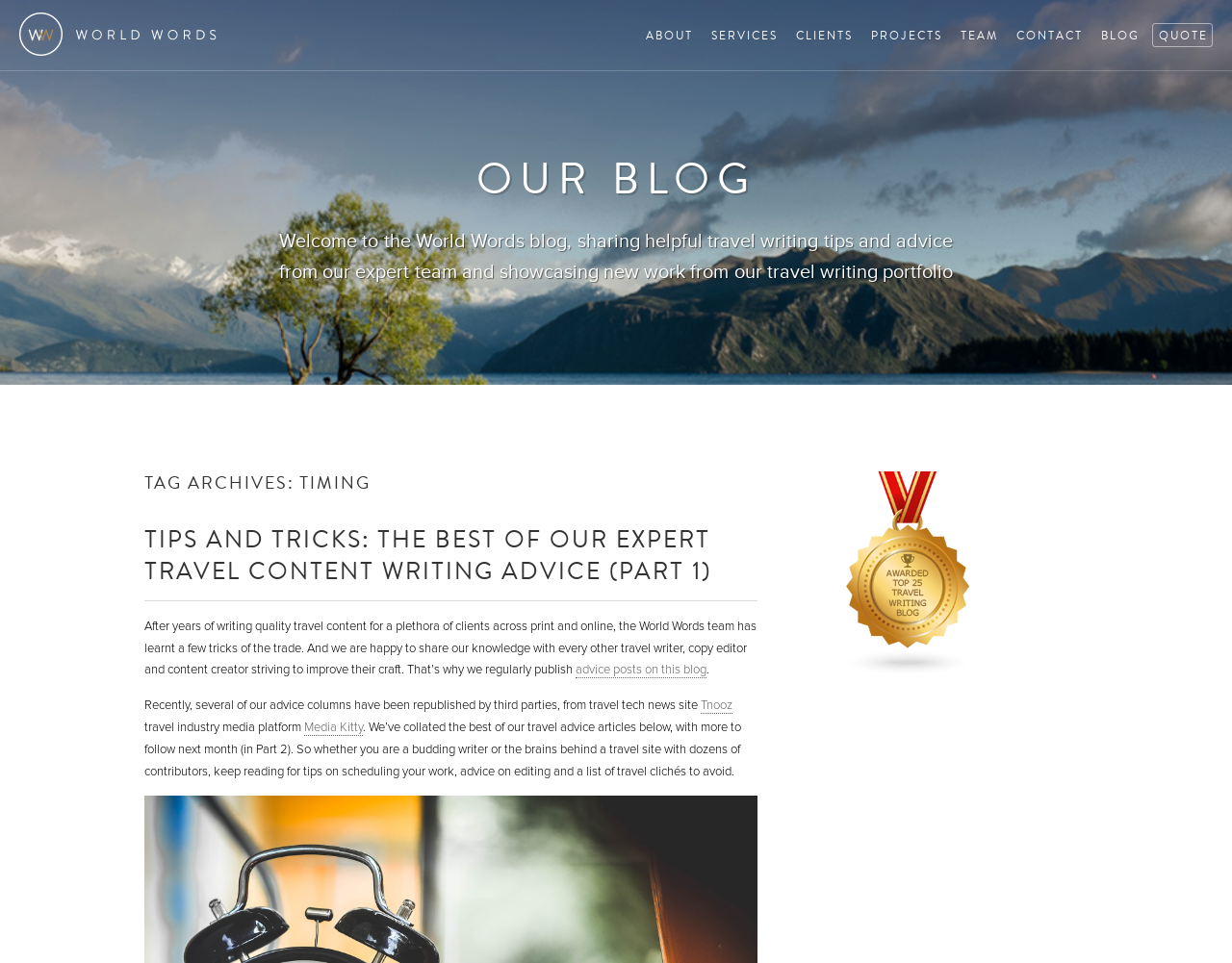Please locate the bounding box coordinates of the element that should be clicked to achieve the given instruction: "read about the company".

[0.52, 0.025, 0.566, 0.048]